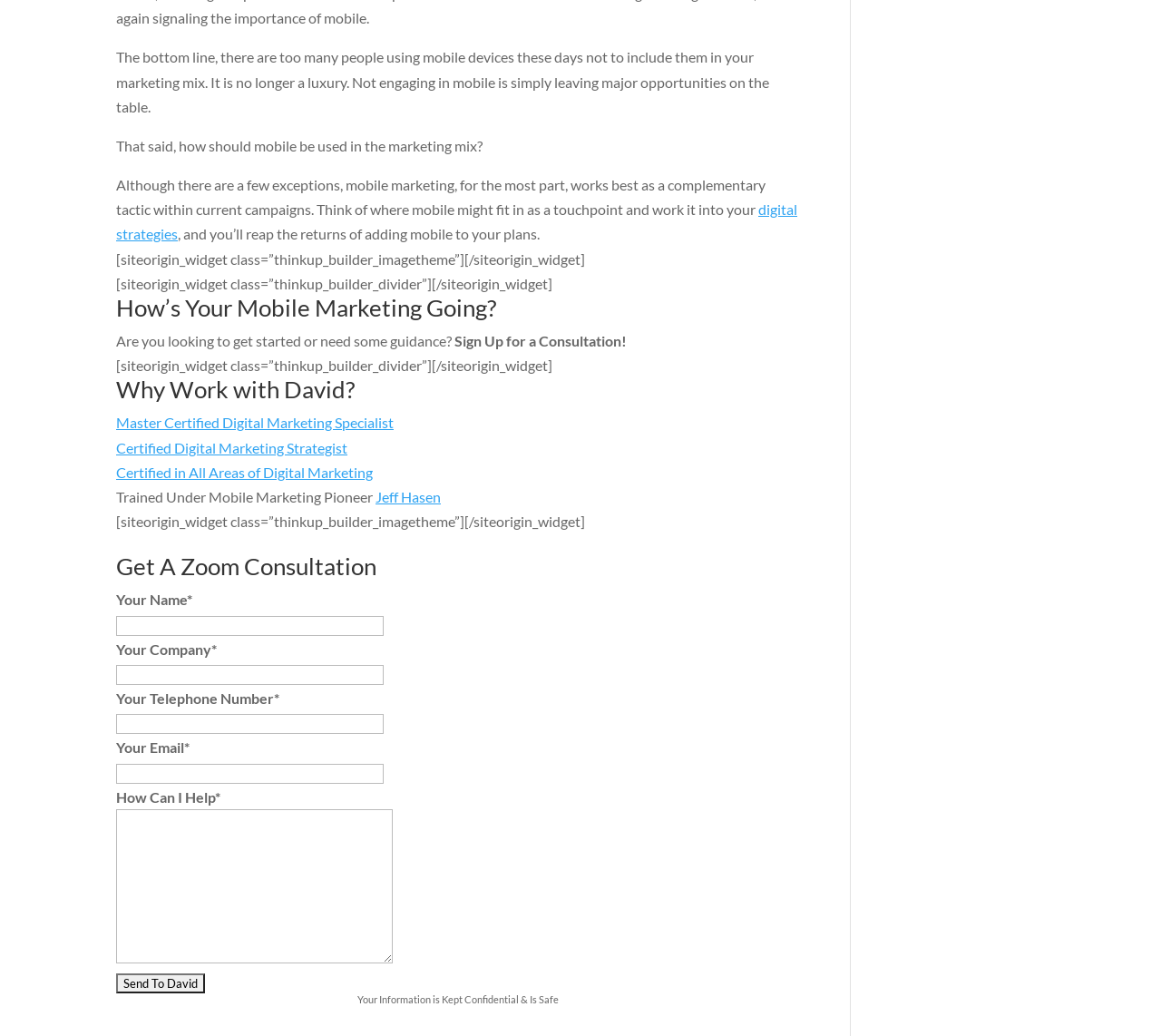What is the author's certification in digital marketing?
Please use the visual content to give a single word or phrase answer.

Master Certified Digital Marketing Specialist